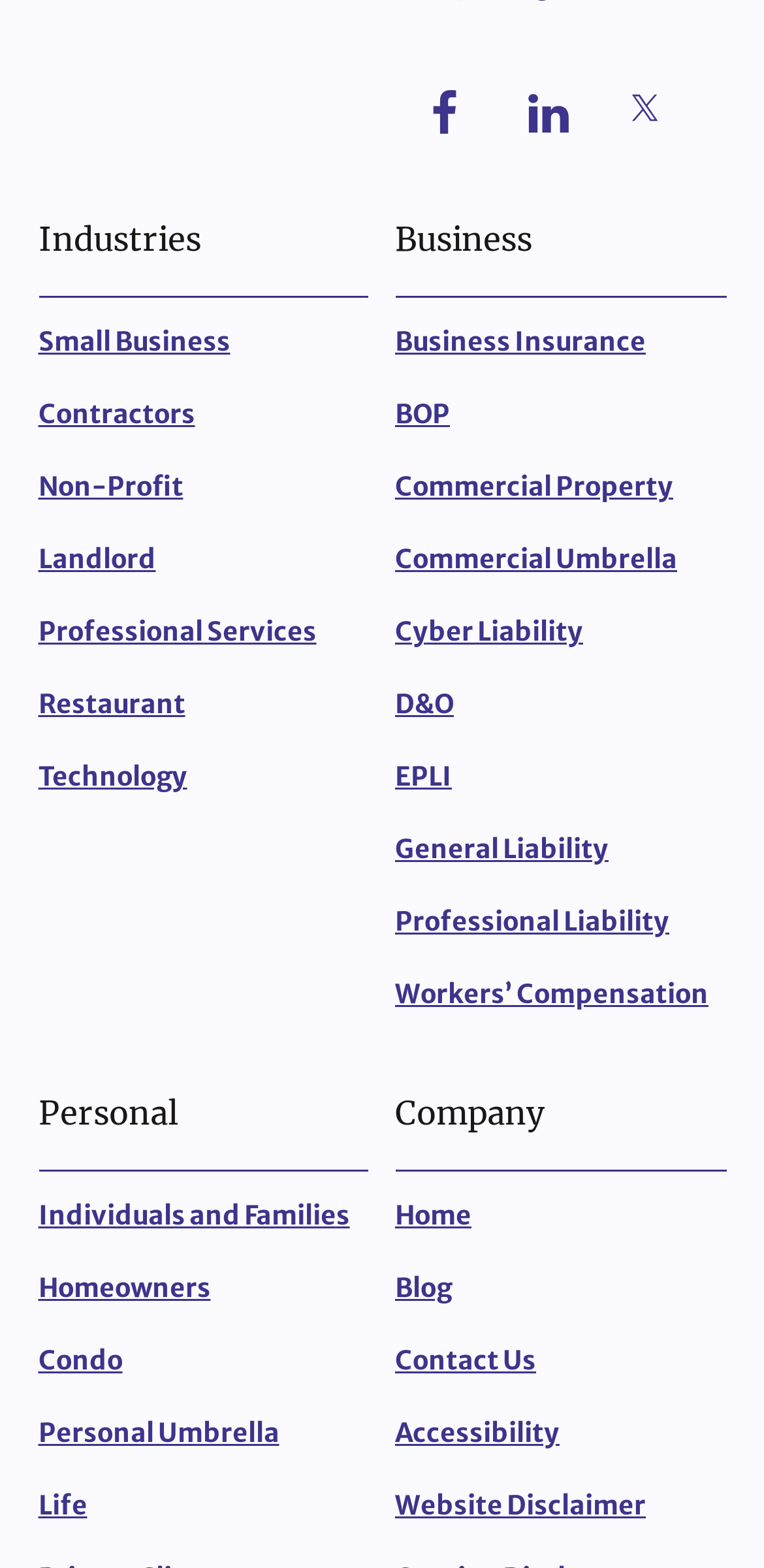How many personal insurance types are listed?
Please ensure your answer to the question is detailed and covers all necessary aspects.

I counted the number of links under the 'Personal' heading, which are 'Individuals and Families', 'Homeowners', 'Condo', 'Personal Umbrella', 'Life', and found that there are 5 personal insurance types listed.